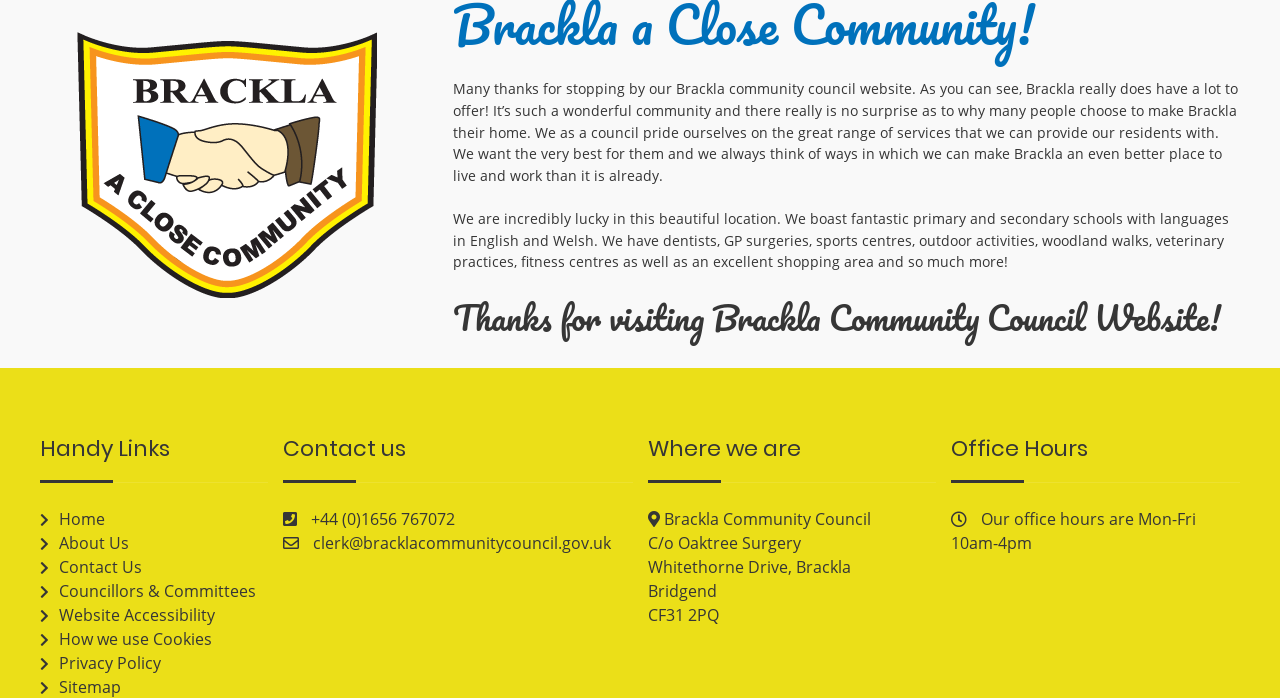Identify the bounding box coordinates of the clickable region to carry out the given instruction: "Get the email address of the clerk".

[0.245, 0.762, 0.477, 0.794]